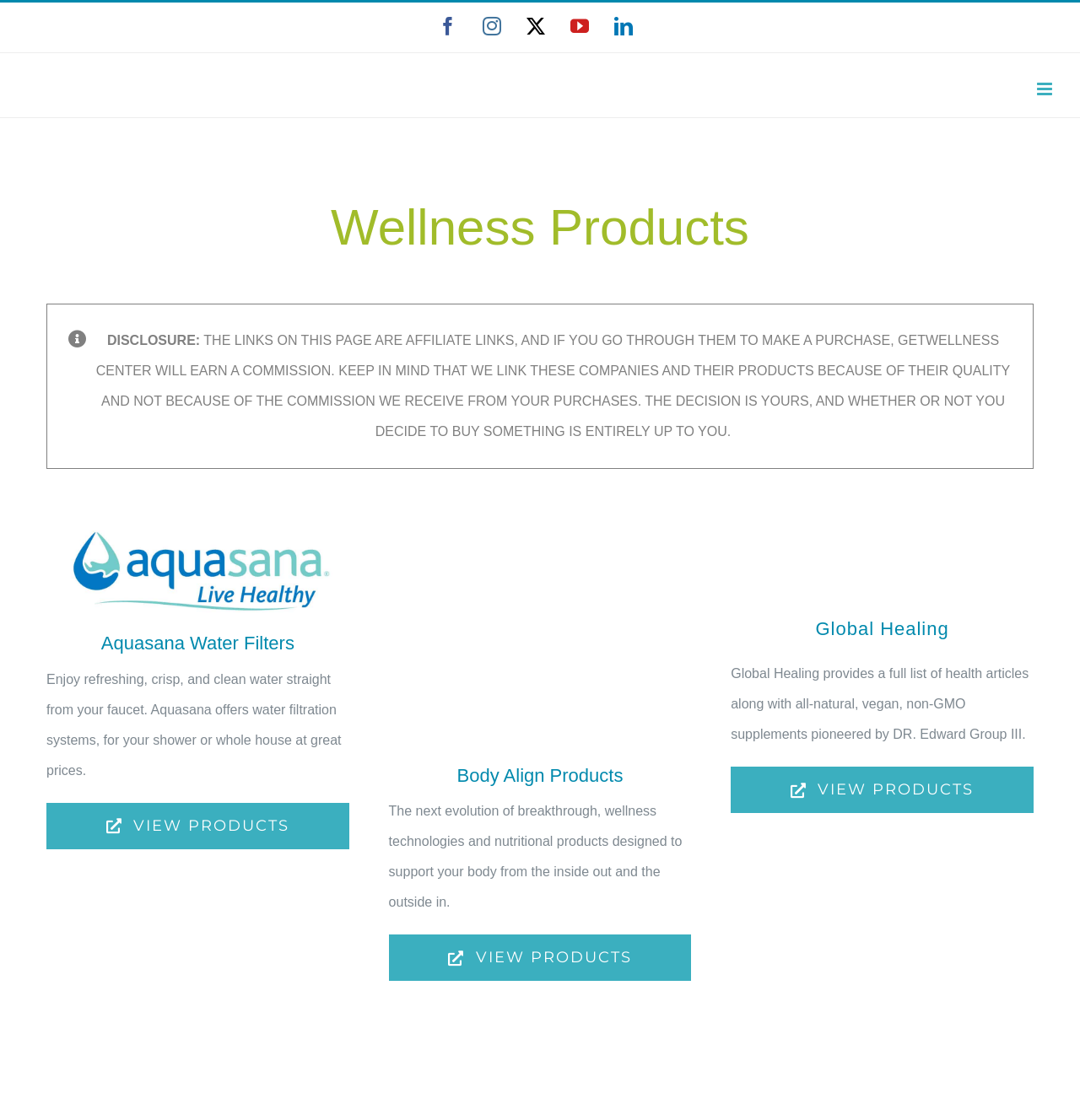Use the information in the screenshot to answer the question comprehensively: What is the logo of the company with the full list of health articles?

The image with the description 'Global Healing provides a full list of health articles along with all-natural, vegan, non-GMO supplements pioneered by DR. Edward Group III.' has a logo associated with it, which is the Global Healing logo.